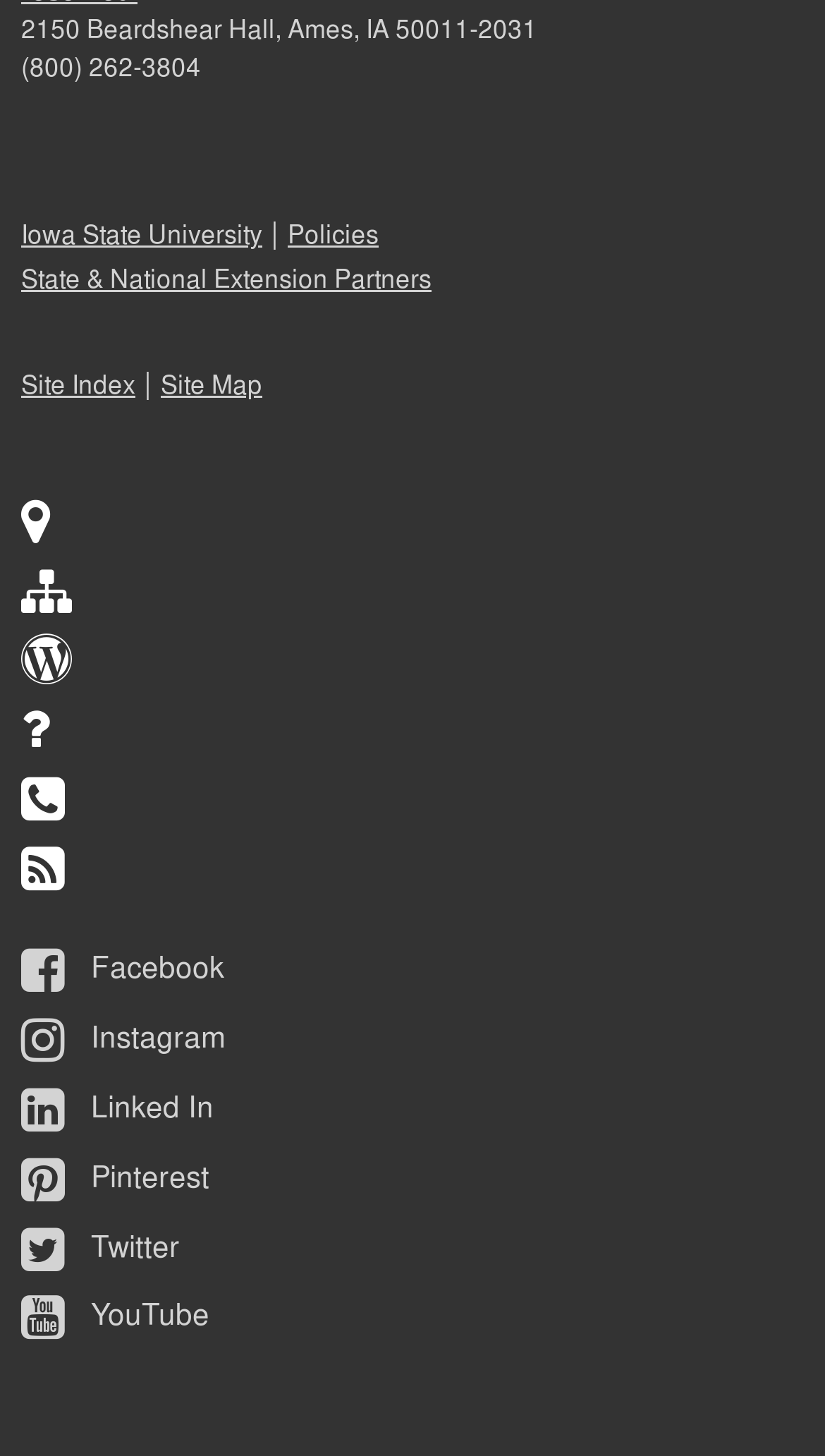What is the address of Iowa State University?
Please provide an in-depth and detailed response to the question.

I found the address by looking at the top section of the webpage, where it displays the university's contact information.